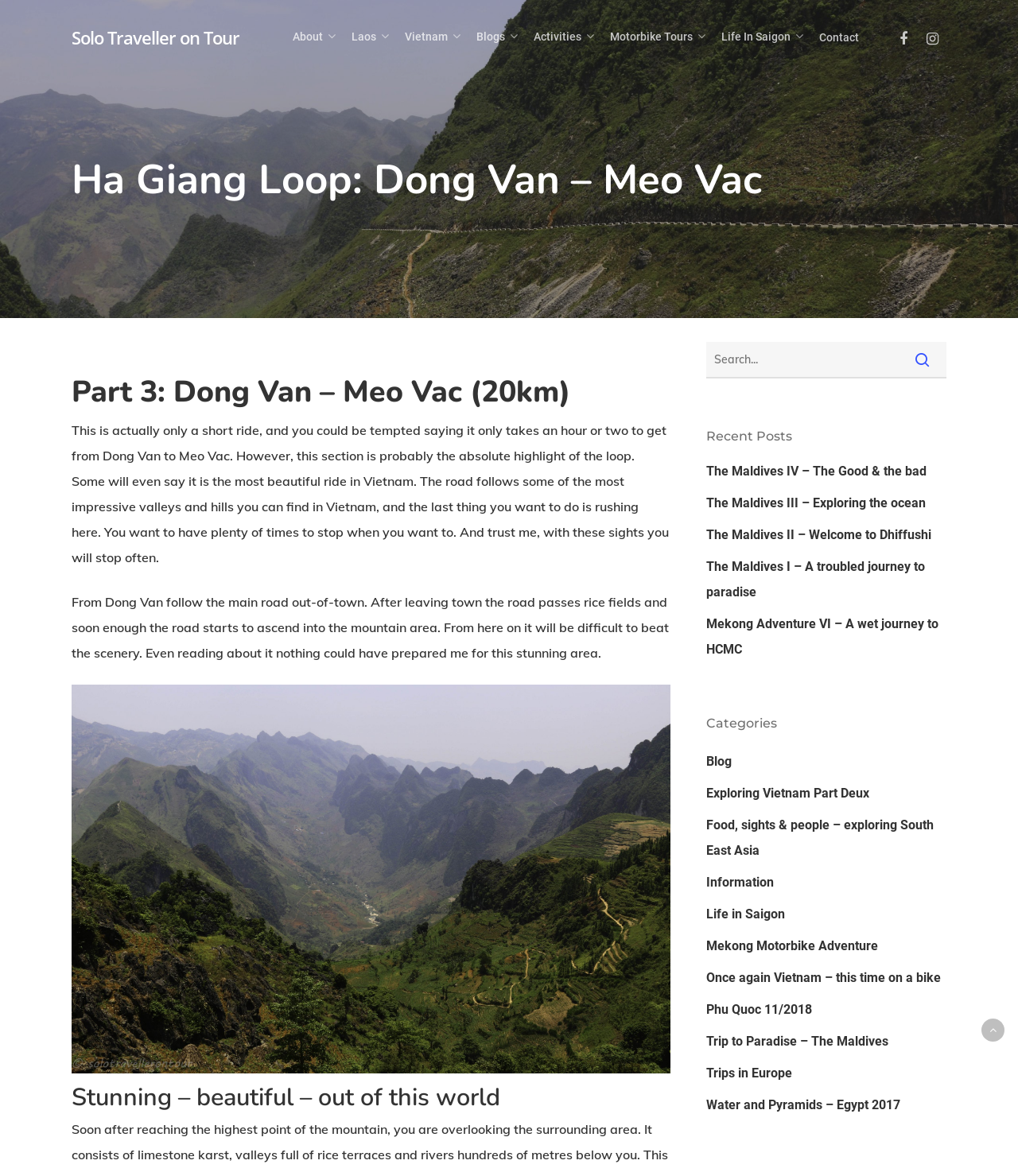Identify the bounding box coordinates of the section to be clicked to complete the task described by the following instruction: "Click on the 'Motorbike Tours' link". The coordinates should be four float numbers between 0 and 1, formatted as [left, top, right, bottom].

[0.599, 0.026, 0.696, 0.037]